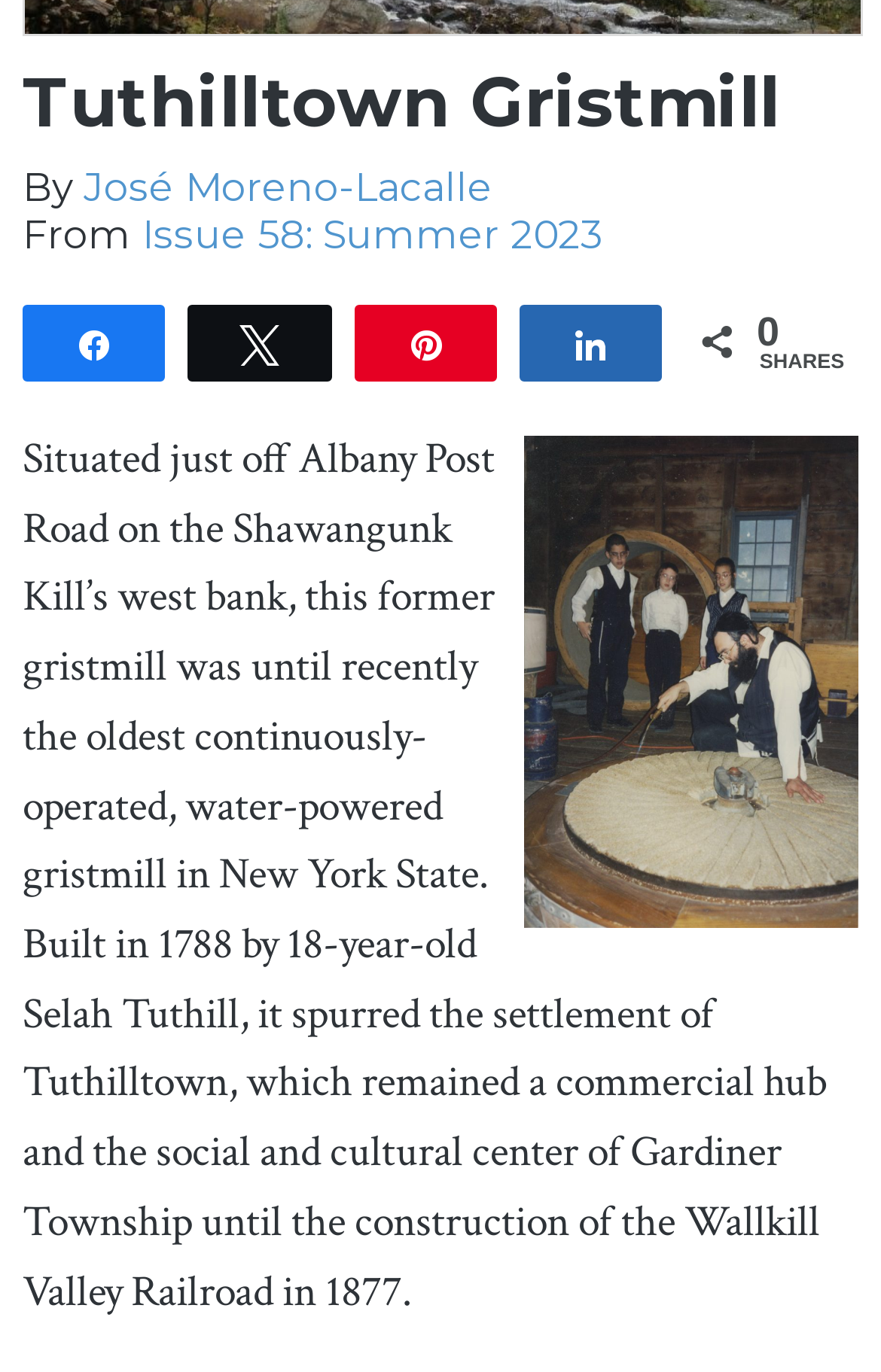Provide the bounding box coordinates of the HTML element this sentence describes: "Share". The bounding box coordinates consist of four float numbers between 0 and 1, i.e., [left, top, right, bottom].

[0.592, 0.224, 0.749, 0.273]